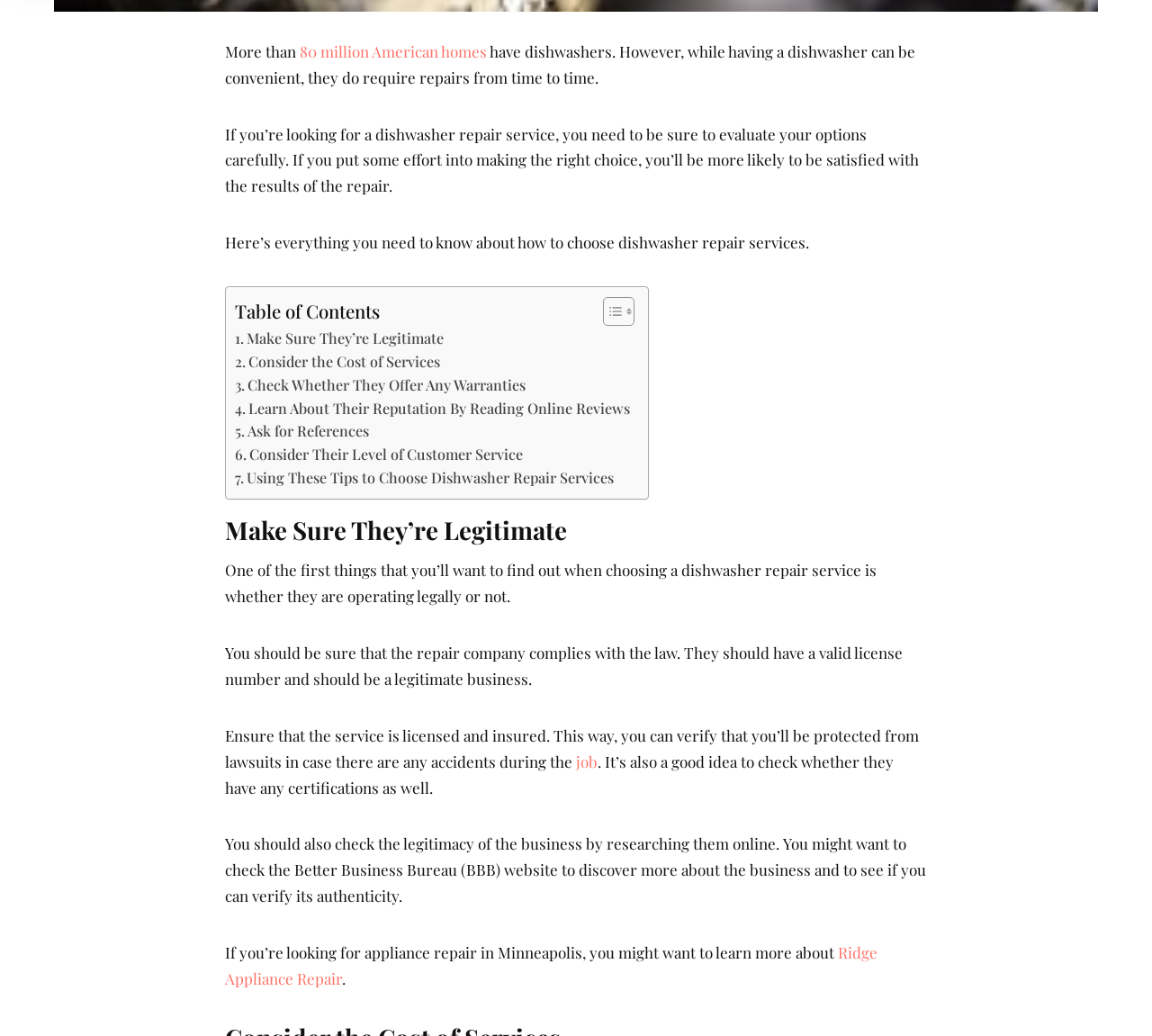Identify the bounding box coordinates of the clickable region required to complete the instruction: "Learn more about 'Ridge Appliance Repair'". The coordinates should be given as four float numbers within the range of 0 and 1, i.e., [left, top, right, bottom].

[0.195, 0.91, 0.762, 0.954]